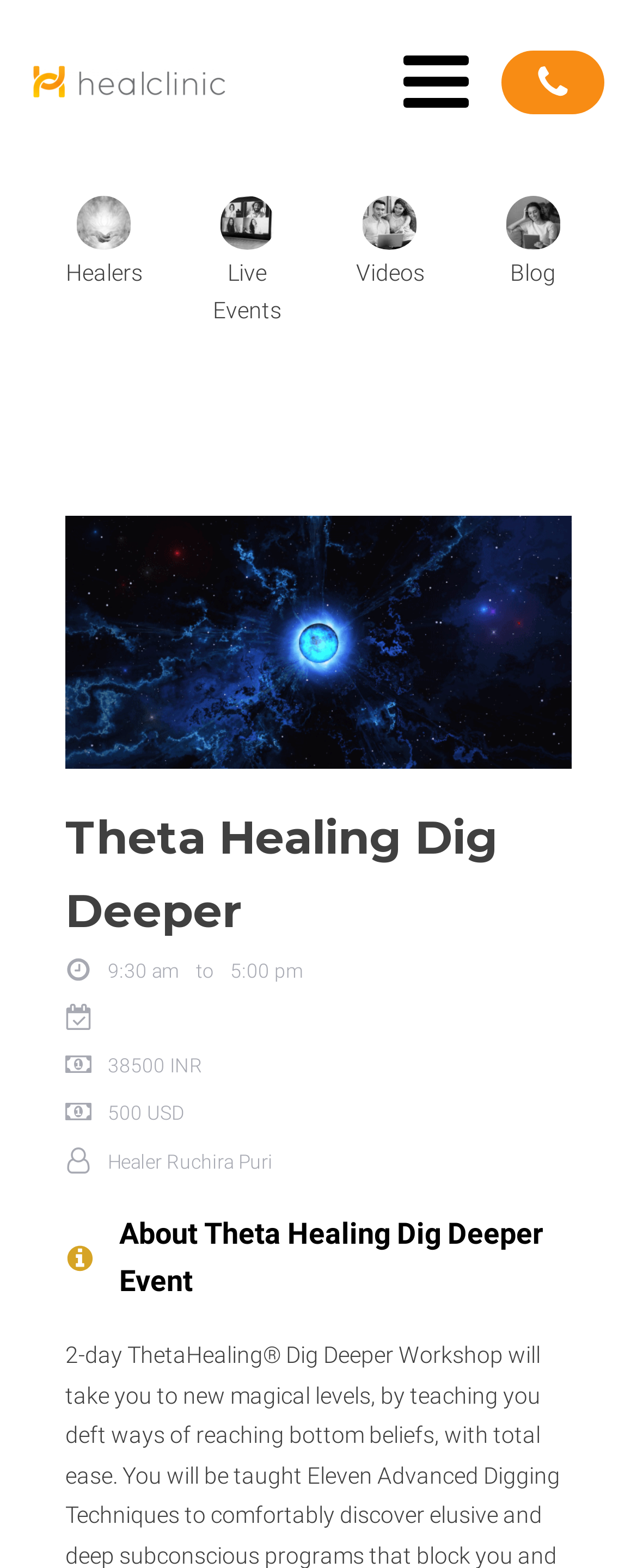Provide a one-word or short-phrase response to the question:
What is the topic of the event?

Theta Healing Dig Deeper